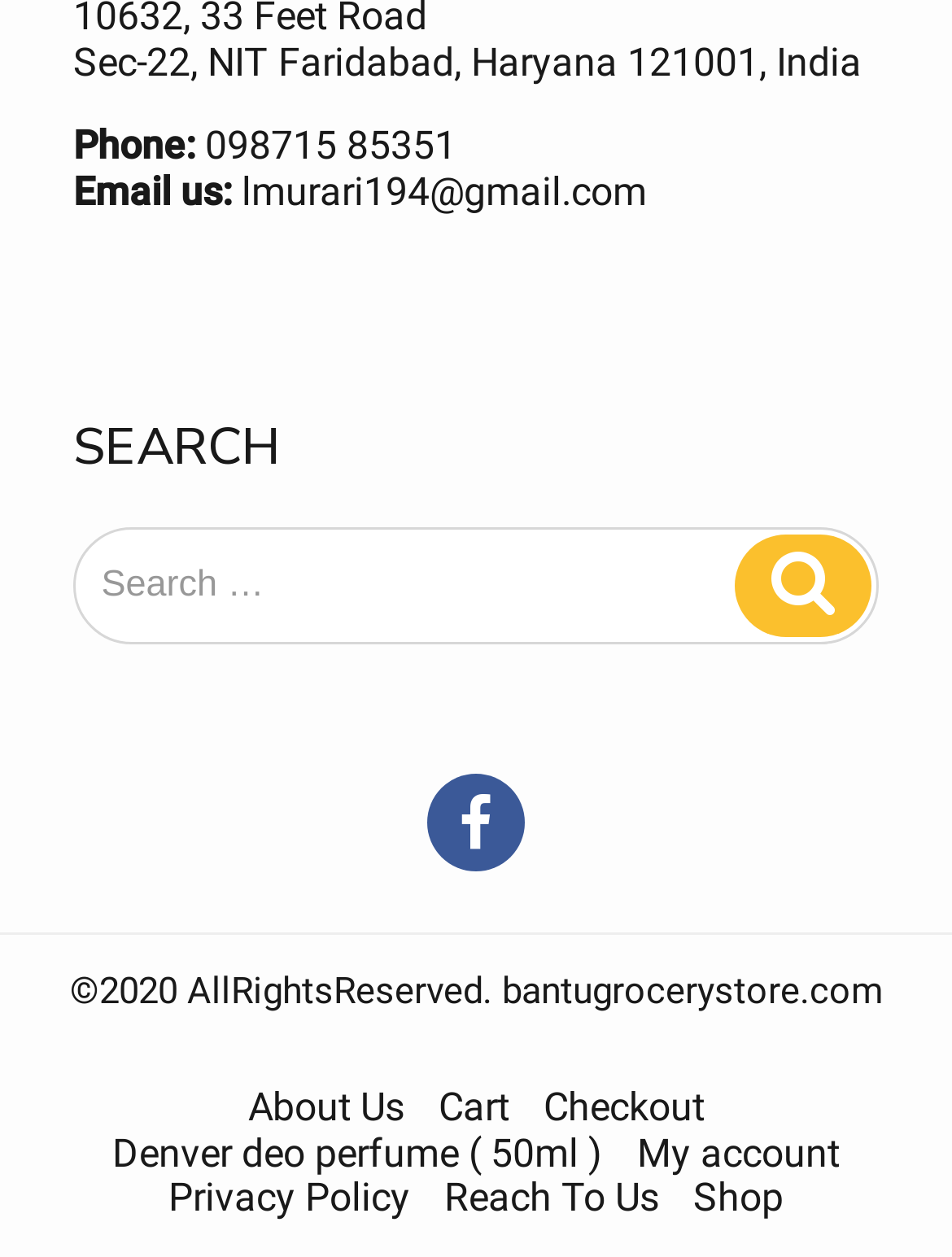Identify the bounding box coordinates of the element to click to follow this instruction: 'Contact us through email'. Ensure the coordinates are four float values between 0 and 1, provided as [left, top, right, bottom].

[0.254, 0.133, 0.679, 0.17]